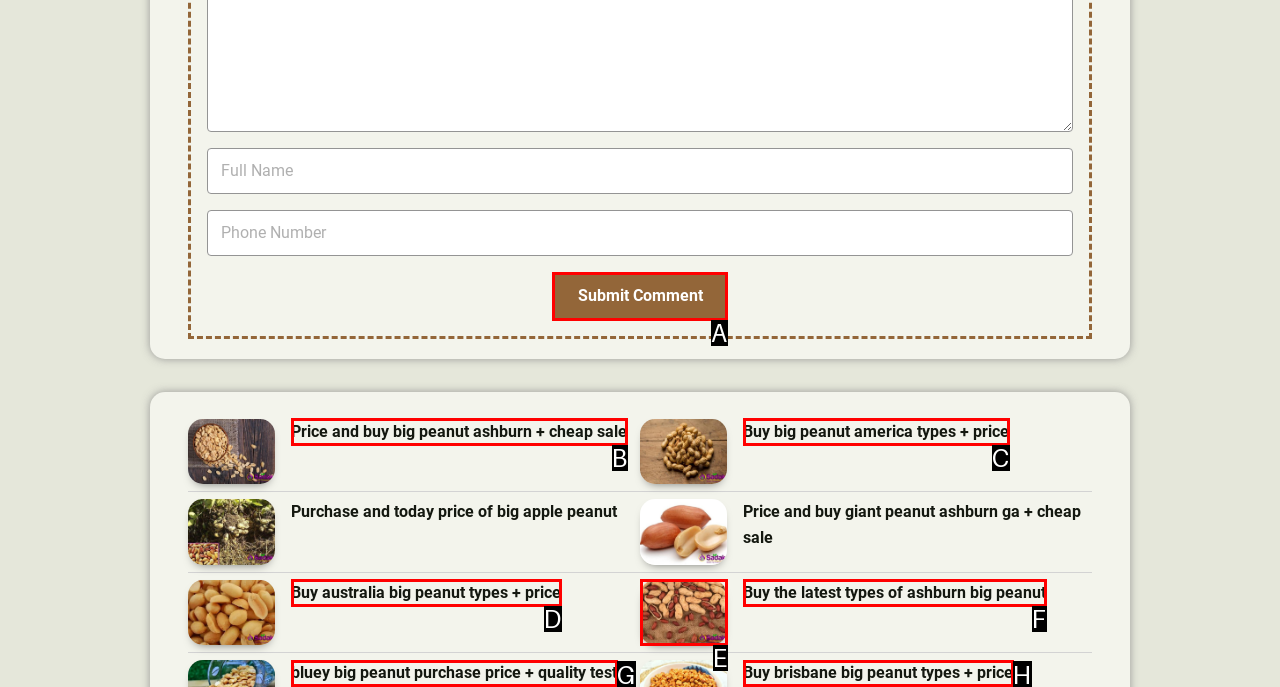Identify the letter of the option that should be selected to accomplish the following task: Select a category from the dropdown menu. Provide the letter directly.

None